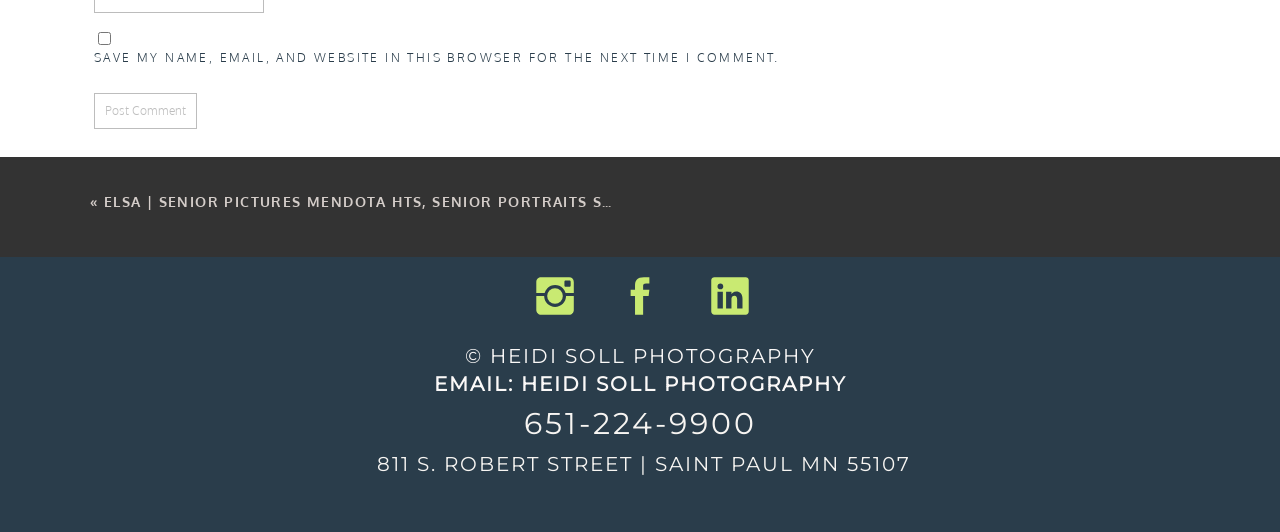Identify the bounding box for the UI element specified in this description: "name="submit" value="Post Comment"". The coordinates must be four float numbers between 0 and 1, formatted as [left, top, right, bottom].

[0.073, 0.174, 0.154, 0.243]